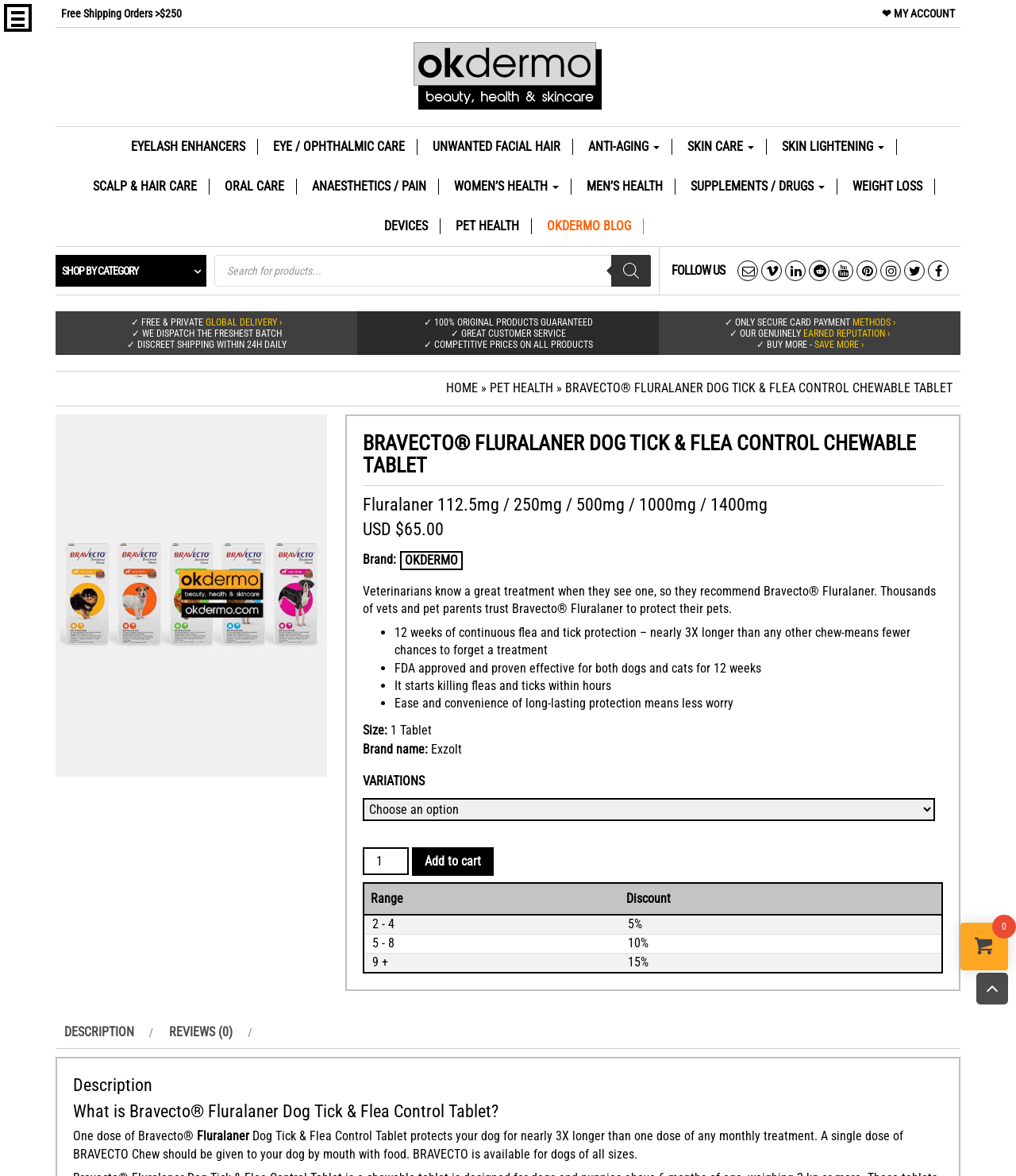Can you determine the bounding box coordinates of the area that needs to be clicked to fulfill the following instruction: "Add to cart"?

[0.405, 0.72, 0.486, 0.744]